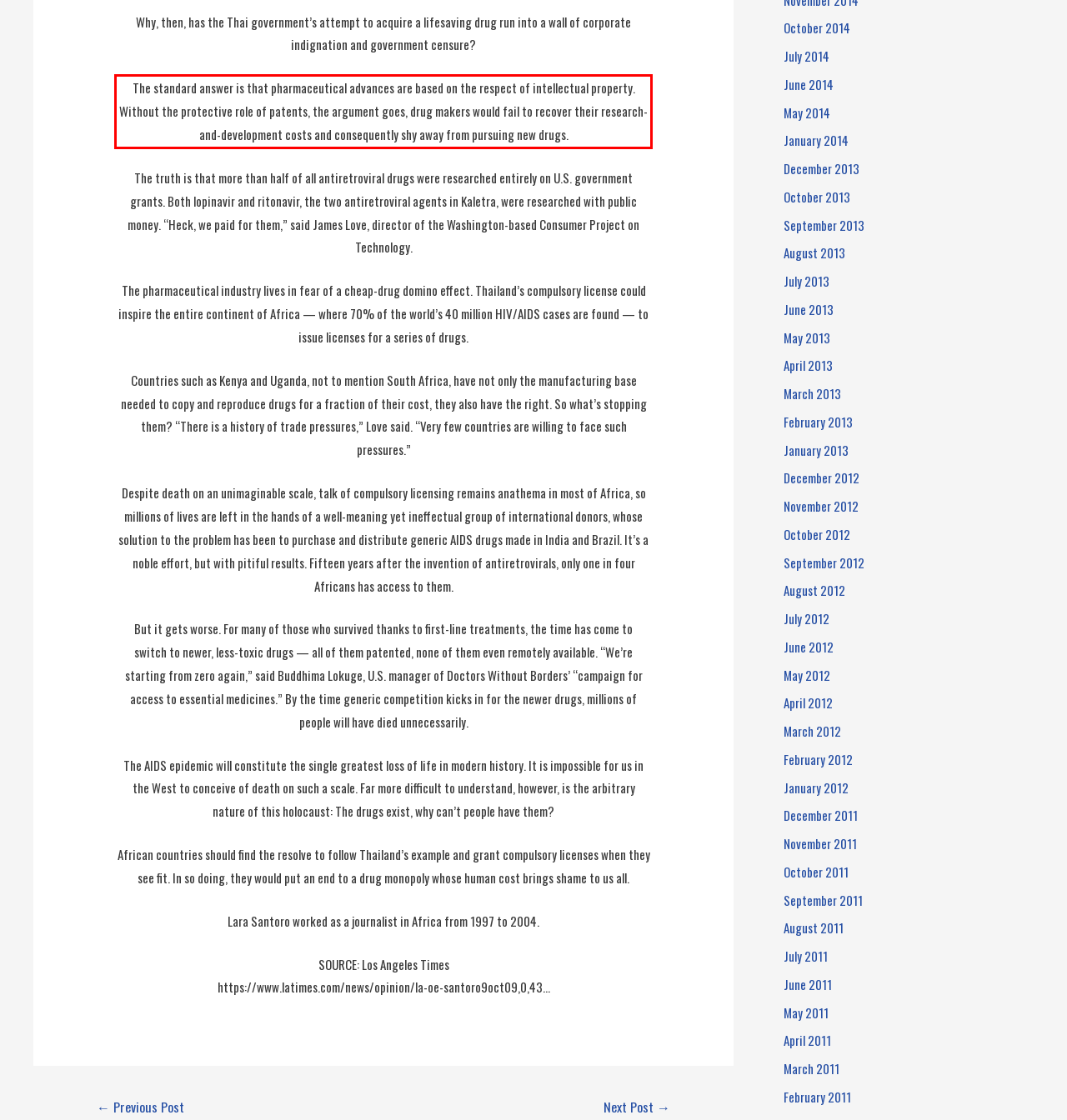Please examine the webpage screenshot containing a red bounding box and use OCR to recognize and output the text inside the red bounding box.

The standard answer is that pharmaceutical advances are based on the respect of intellectual property. Without the protective role of patents, the argument goes, drug makers would fail to recover their research-and-development costs and consequently shy away from pursuing new drugs.